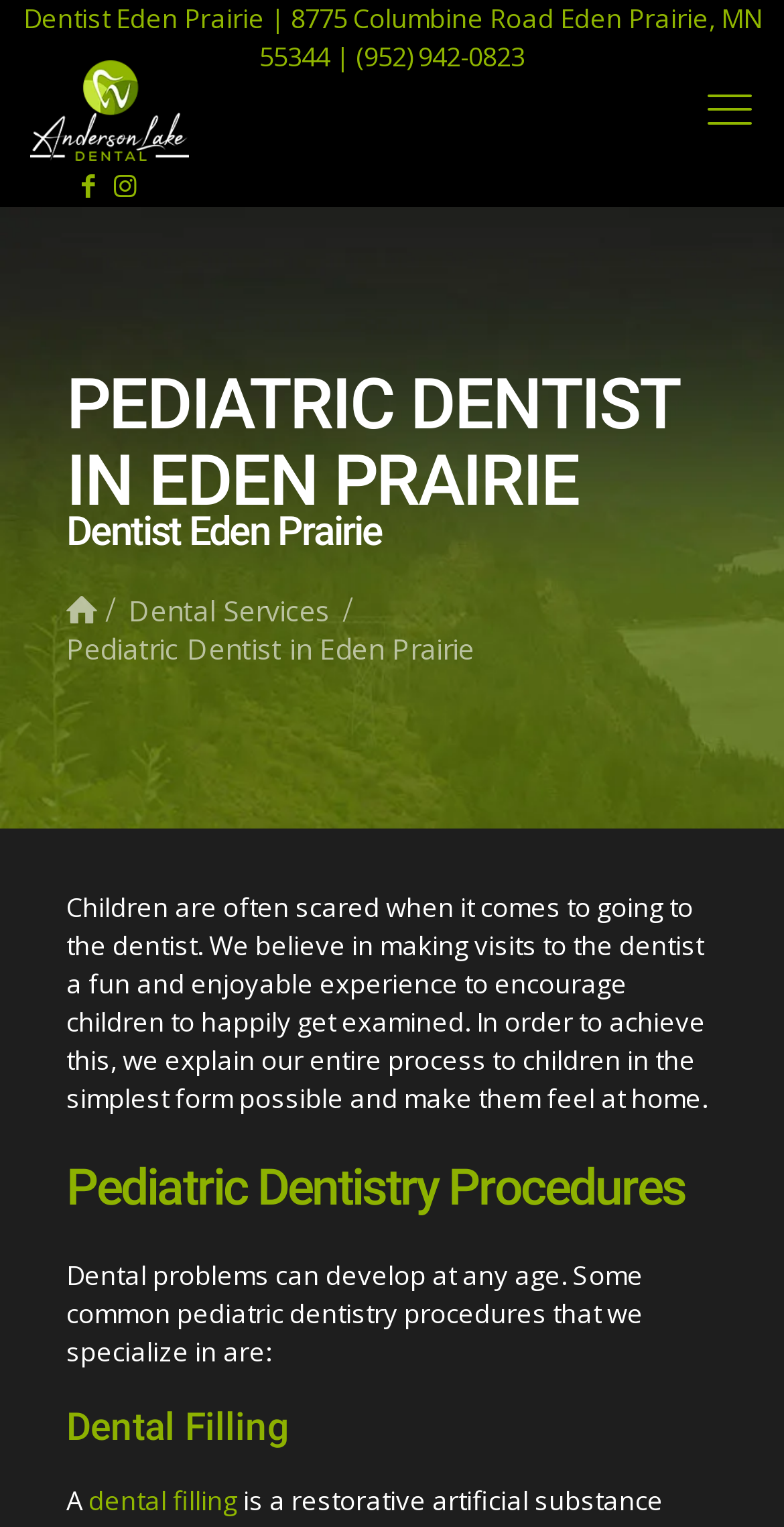Please mark the bounding box coordinates of the area that should be clicked to carry out the instruction: "read about dental filling".

[0.113, 0.971, 0.303, 0.994]